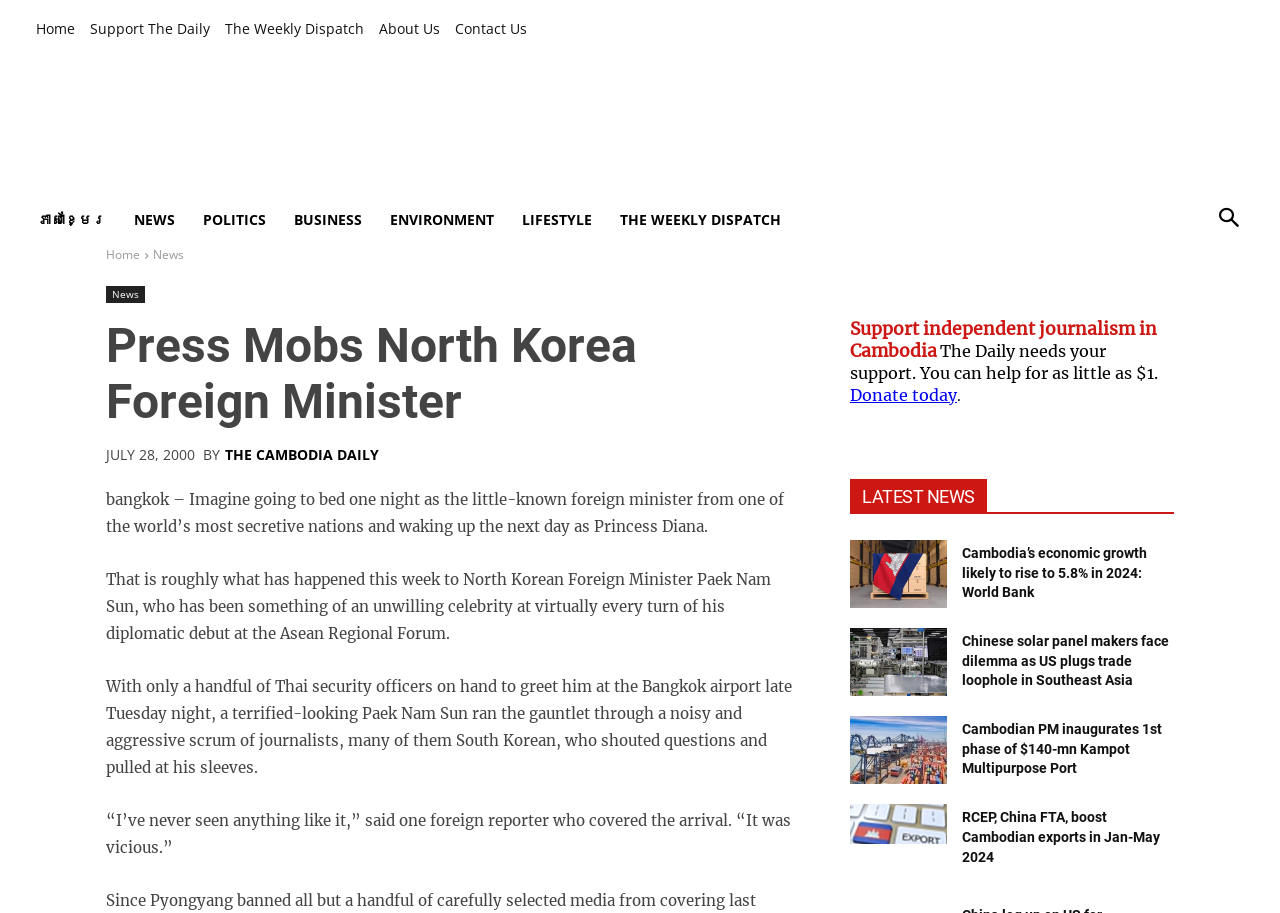Produce a meticulous description of the webpage.

The webpage is a news article from The Cambodia Daily, with a title "Press Mobs North Korea Foreign Minister". At the top, there are several links to different sections of the website, including "Home", "Support The Daily", "The Weekly Dispatch", "About Us", and "Contact Us". Below these links, there is a large banner with the website's logo, "The Cambodia Daily", accompanied by an image.

To the right of the banner, there are several links to different categories, including "NEWS", "POLITICS", "BUSINESS", "ENVIRONMENT", and "LIFESTYLE". Below these links, there is a heading "Press Mobs North Korea Foreign Minister" followed by a time stamp "JULY 28, 2000".

The main article begins with a brief introduction, followed by several paragraphs of text describing the experience of North Korean Foreign Minister Paek Nam Sun at the Asean Regional Forum. The article is divided into several sections, with headings and paragraphs of text.

At the bottom of the page, there is a call to action to support independent journalism in Cambodia, with a link to donate. Below this, there is a section titled "LATEST NEWS", with several links to recent news articles, including "Cambodia’s economic growth likely to rise to 5.8% in 2024: World Bank", "Chinese solar panel makers face dilemma as US plugs trade loophole in Southeast Asia", and "Cambodian PM inaugurates 1st phase of $140-mn Kampot Multipurpose Port". Each news article has a heading and a link to read more.